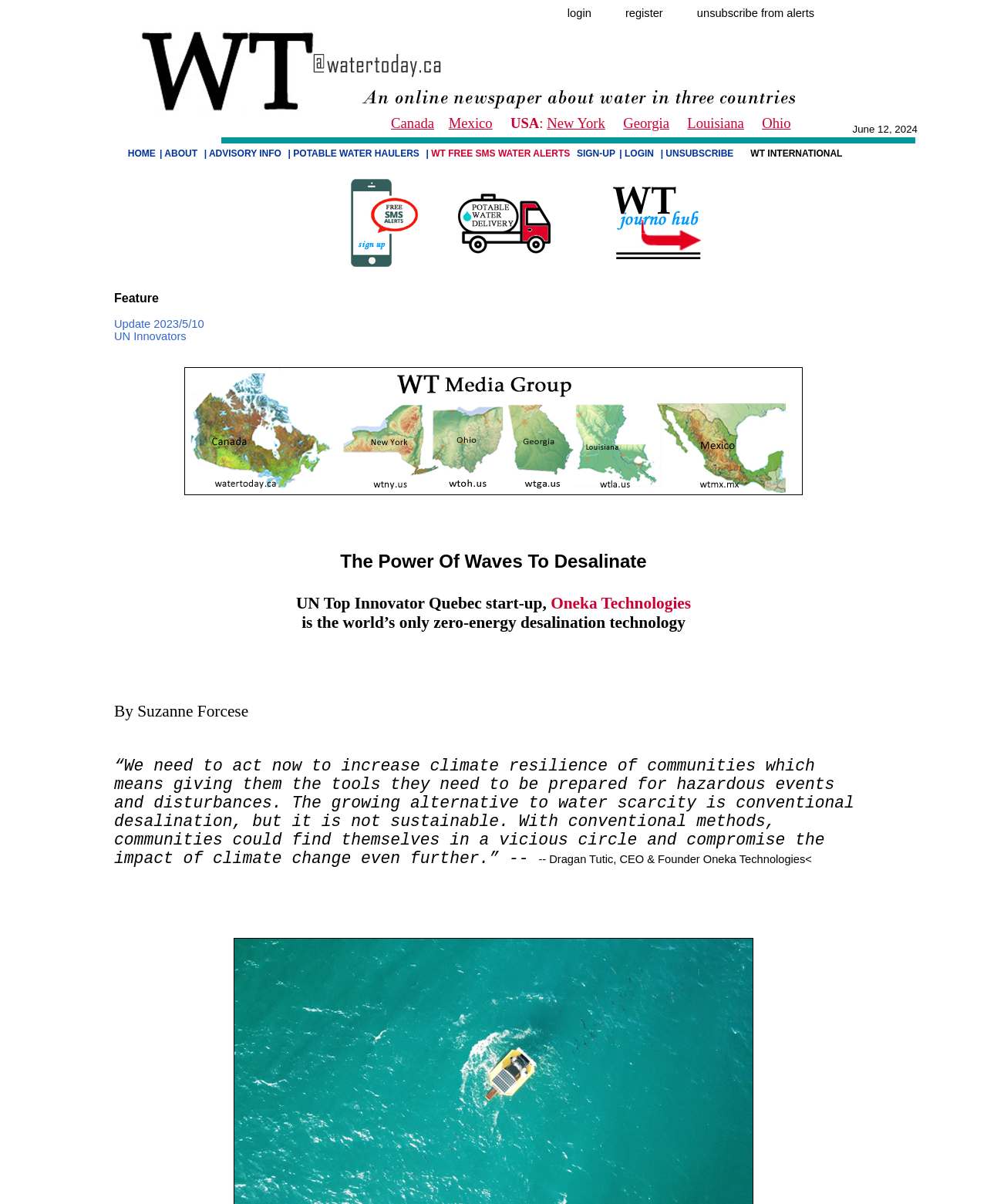What is the name of the startup mentioned in the article?
Using the image, elaborate on the answer with as much detail as possible.

I found the name 'Oneka Technologies' in the heading element which mentions 'Quebec start-up, Oneka Technologies is the world’s only zero-energy desalination technology'.